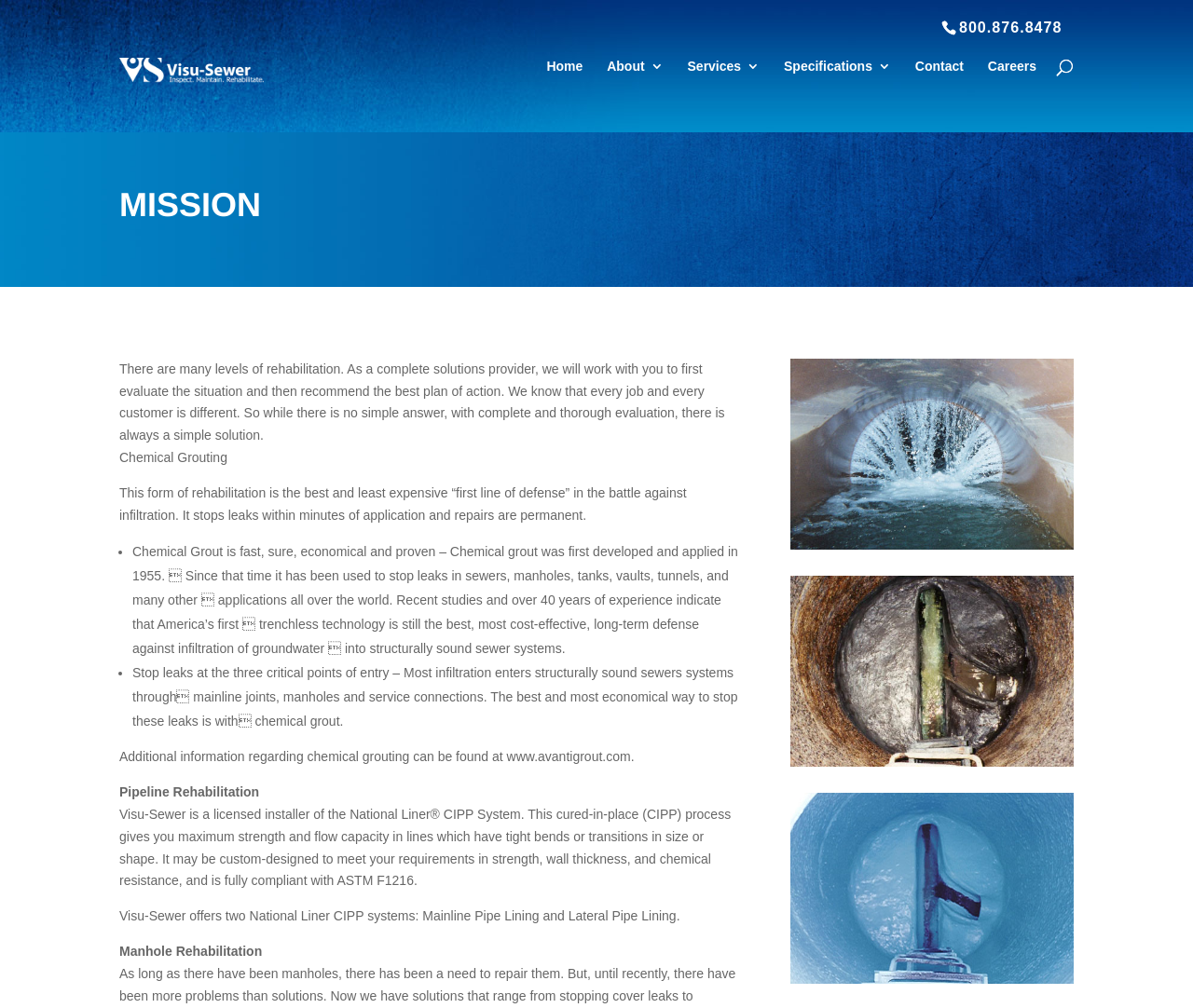Indicate the bounding box coordinates of the element that needs to be clicked to satisfy the following instruction: "Call the phone number". The coordinates should be four float numbers between 0 and 1, i.e., [left, top, right, bottom].

[0.799, 0.019, 0.9, 0.039]